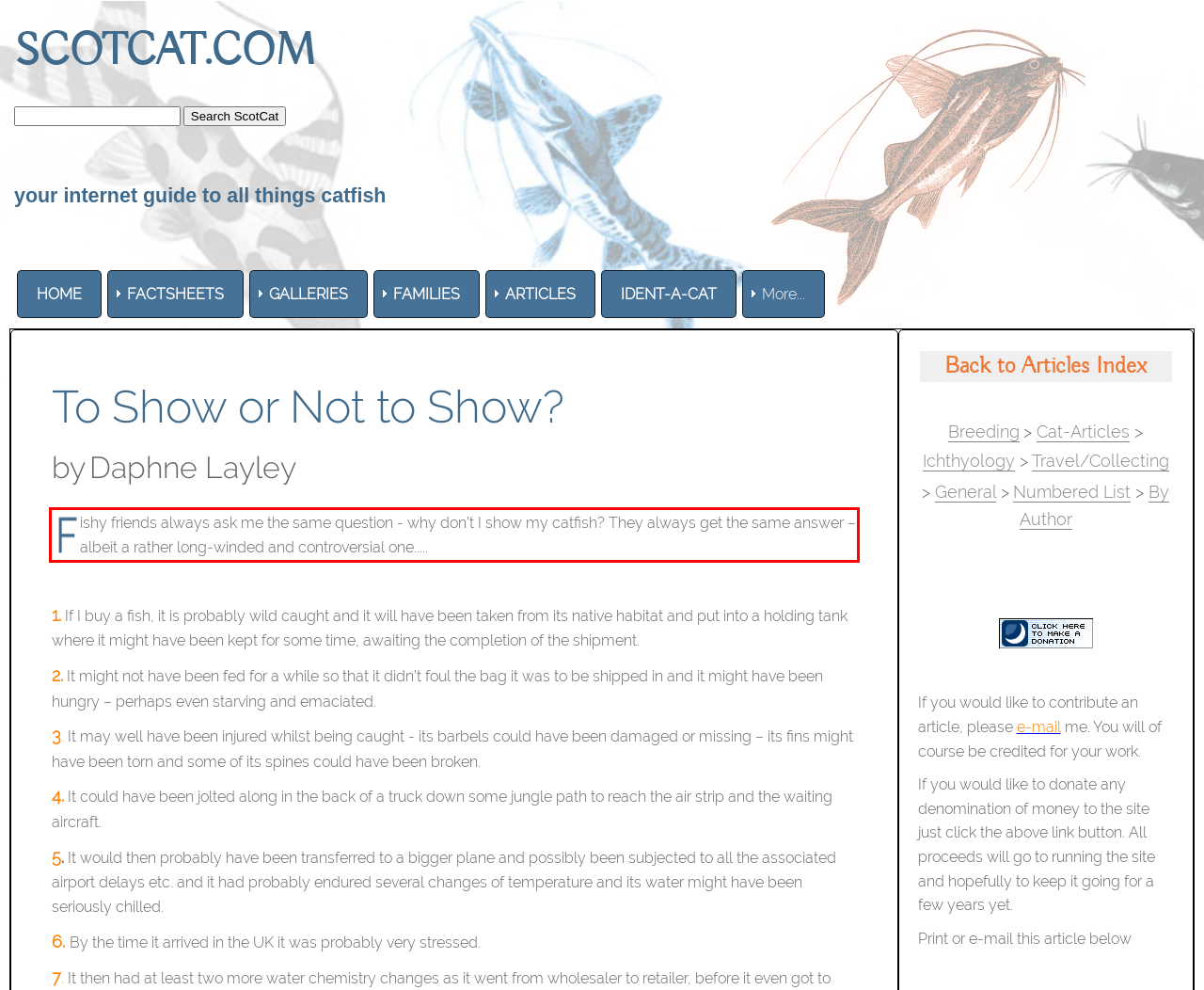Look at the screenshot of the webpage, locate the red rectangle bounding box, and generate the text content that it contains.

ishy friends always ask me the same question - why don’t I show my catfish? They always get the same answer – albeit a rather long-winded and controversial one.....